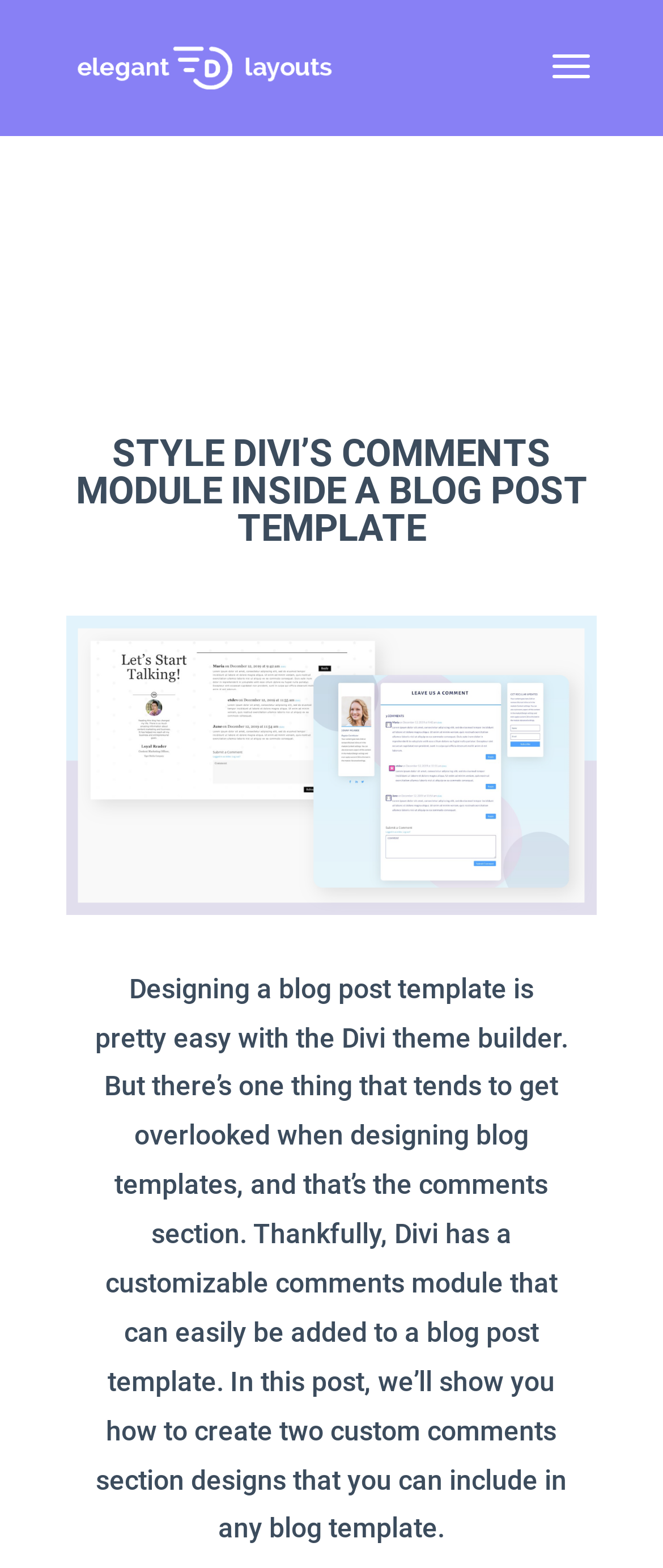Please determine the headline of the webpage and provide its content.

STYLE DIVI’S COMMENTS MODULE INSIDE A BLOG POST TEMPLATE